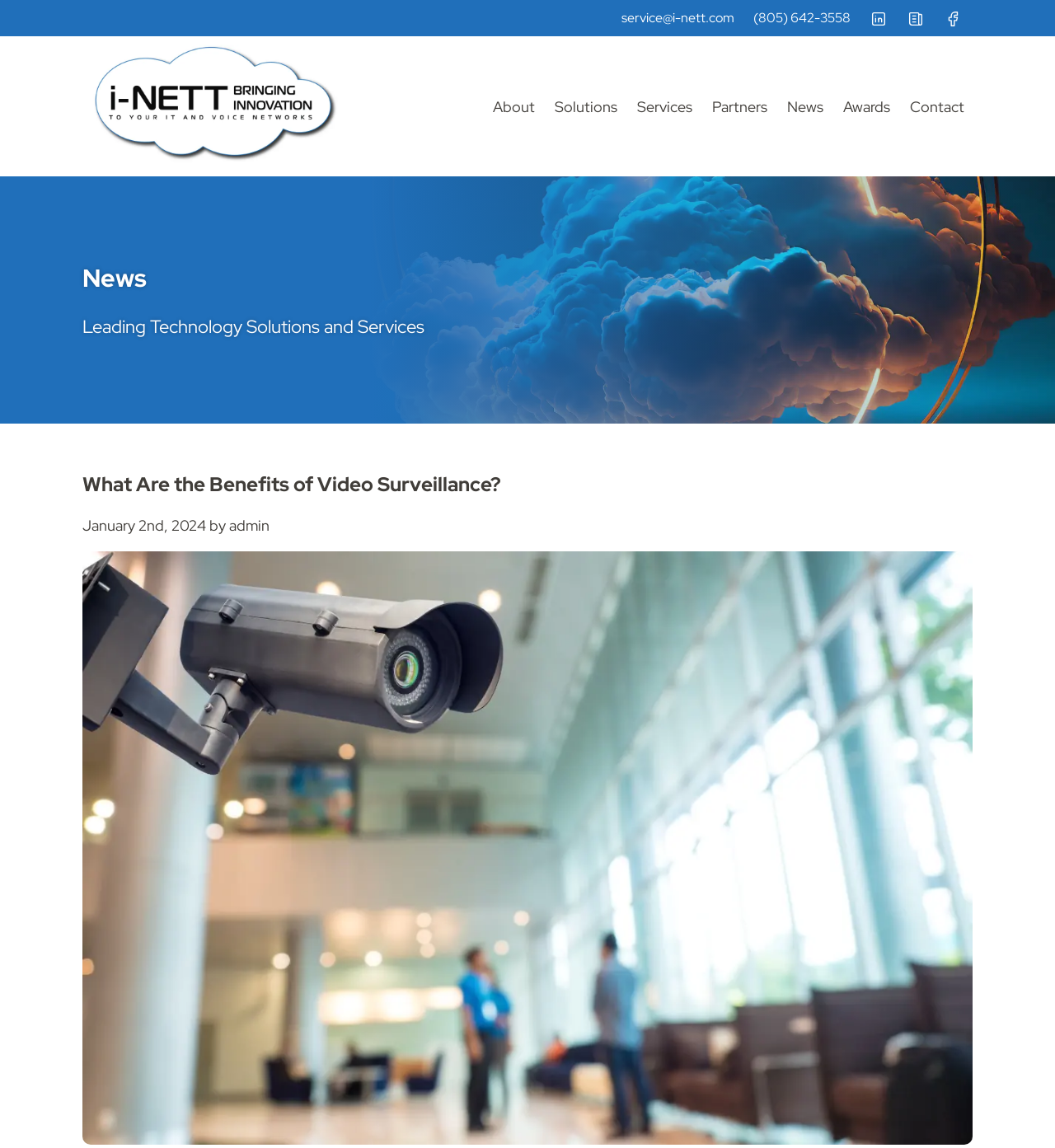Please reply to the following question with a single word or a short phrase:
What is the company name on the top left?

i-NETT